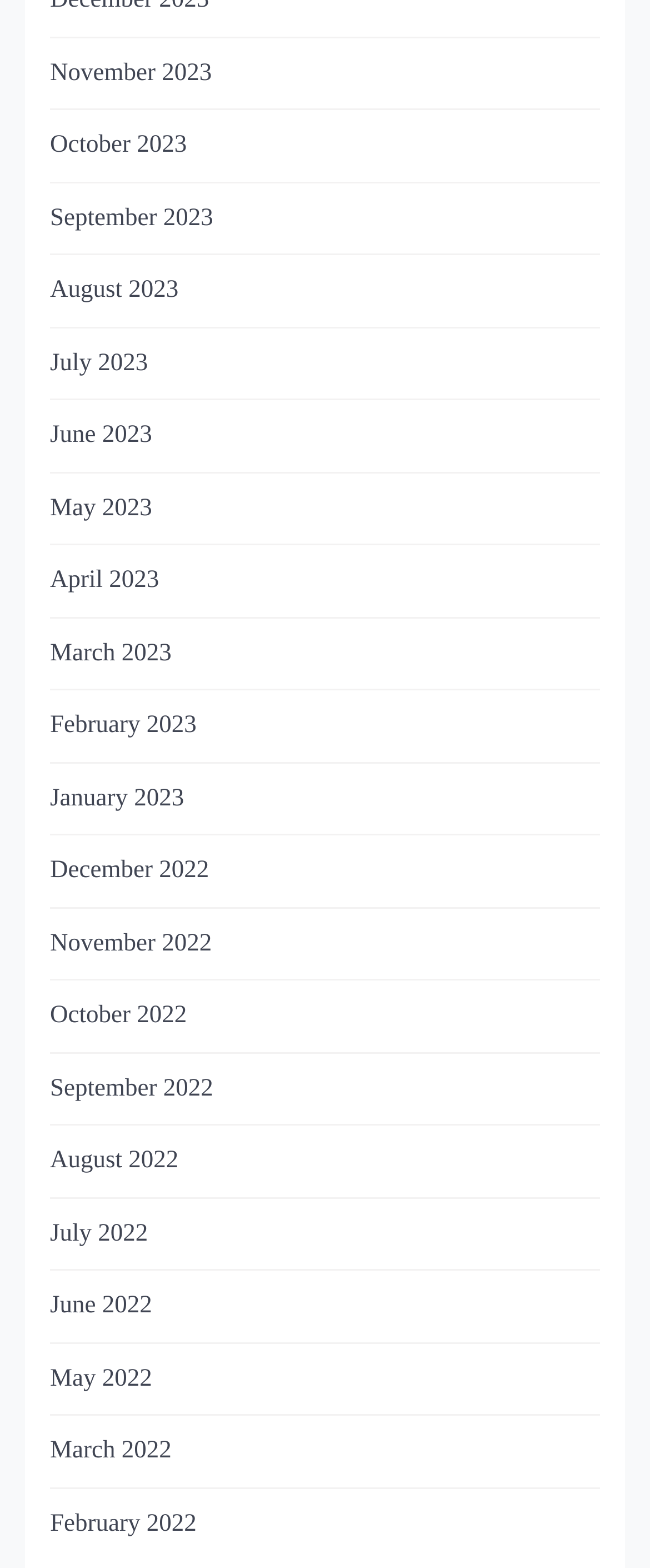Determine the bounding box coordinates of the clickable area required to perform the following instruction: "view October 2022". The coordinates should be represented as four float numbers between 0 and 1: [left, top, right, bottom].

[0.077, 0.636, 0.287, 0.66]